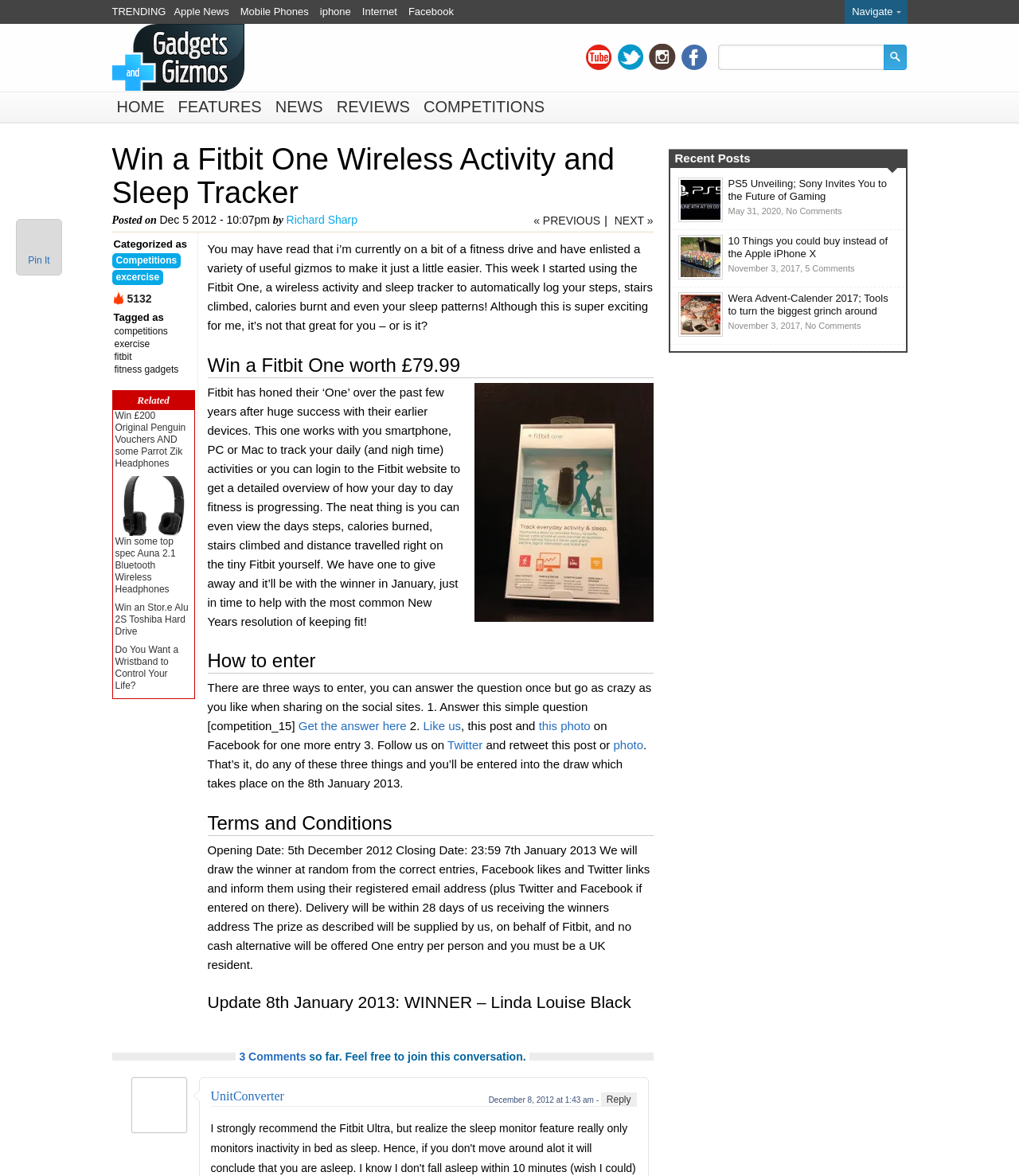Please determine the bounding box coordinates of the clickable area required to carry out the following instruction: "Click on the 'Win a Fitbit One Wireless Activity and Sleep Tracker' link". The coordinates must be four float numbers between 0 and 1, represented as [left, top, right, bottom].

[0.11, 0.121, 0.641, 0.178]